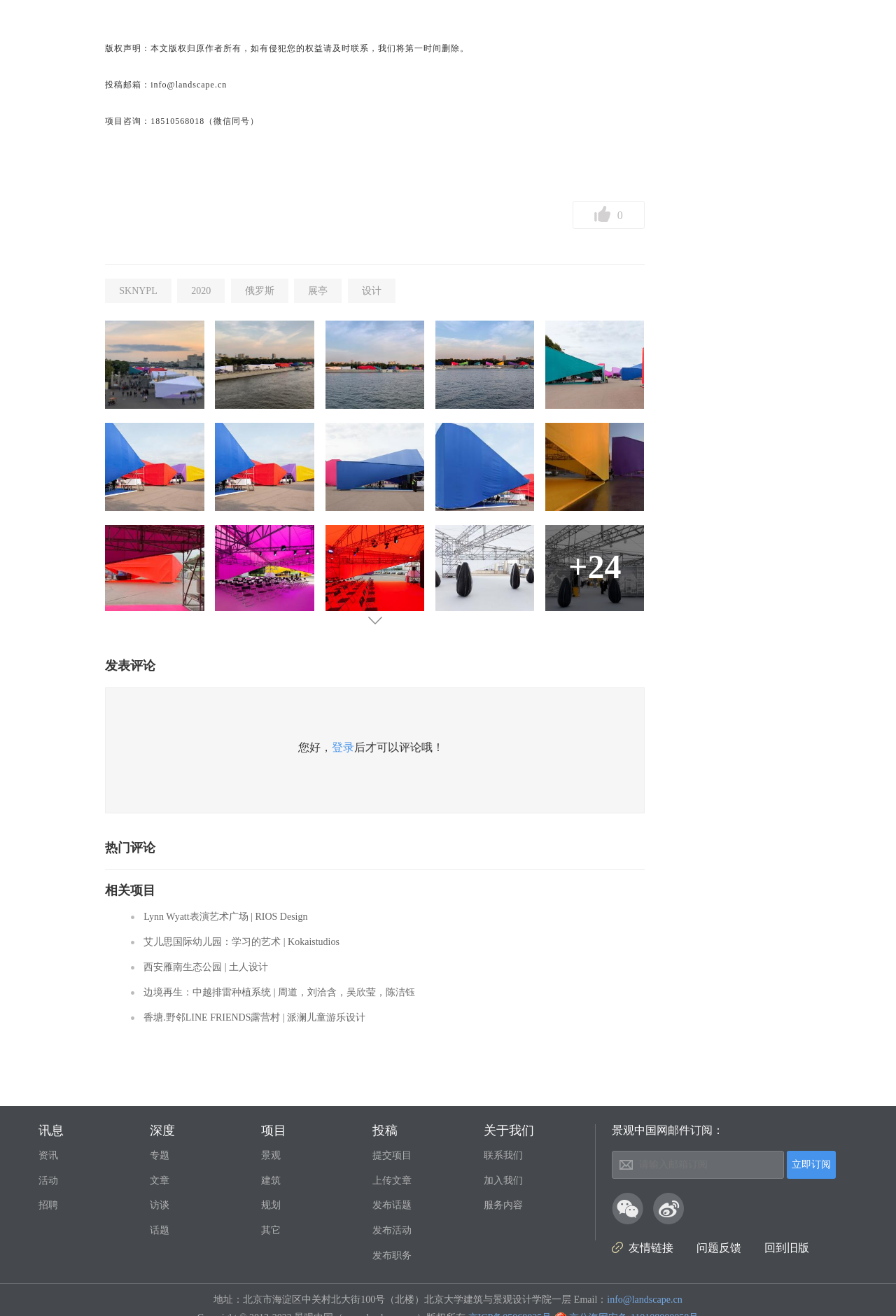Please find the bounding box coordinates of the clickable region needed to complete the following instruction: "Login to comment". The bounding box coordinates must consist of four float numbers between 0 and 1, i.e., [left, top, right, bottom].

[0.37, 0.563, 0.395, 0.572]